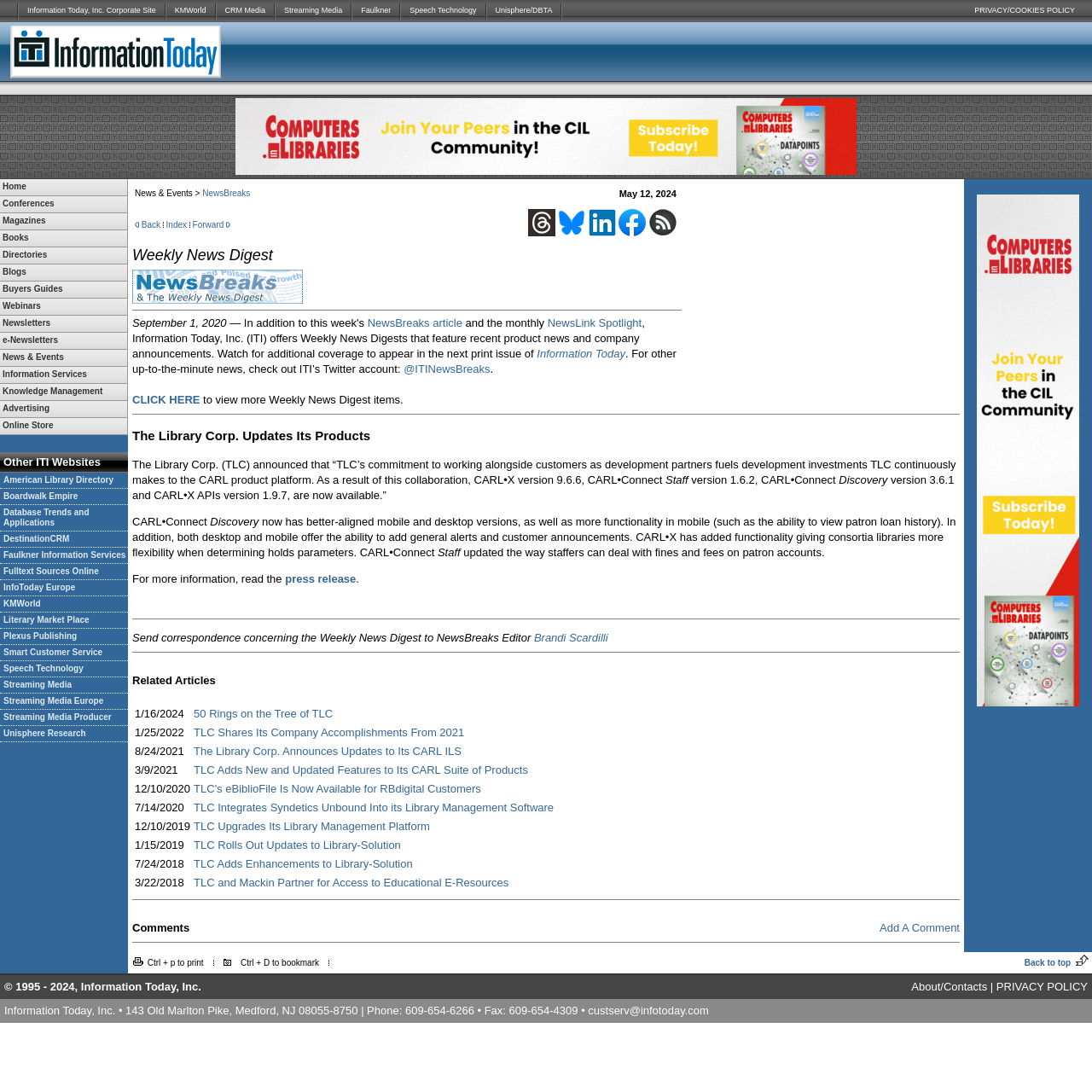What is the text of the first link in the list of ITI websites?
Based on the screenshot, provide your answer in one word or phrase.

Home